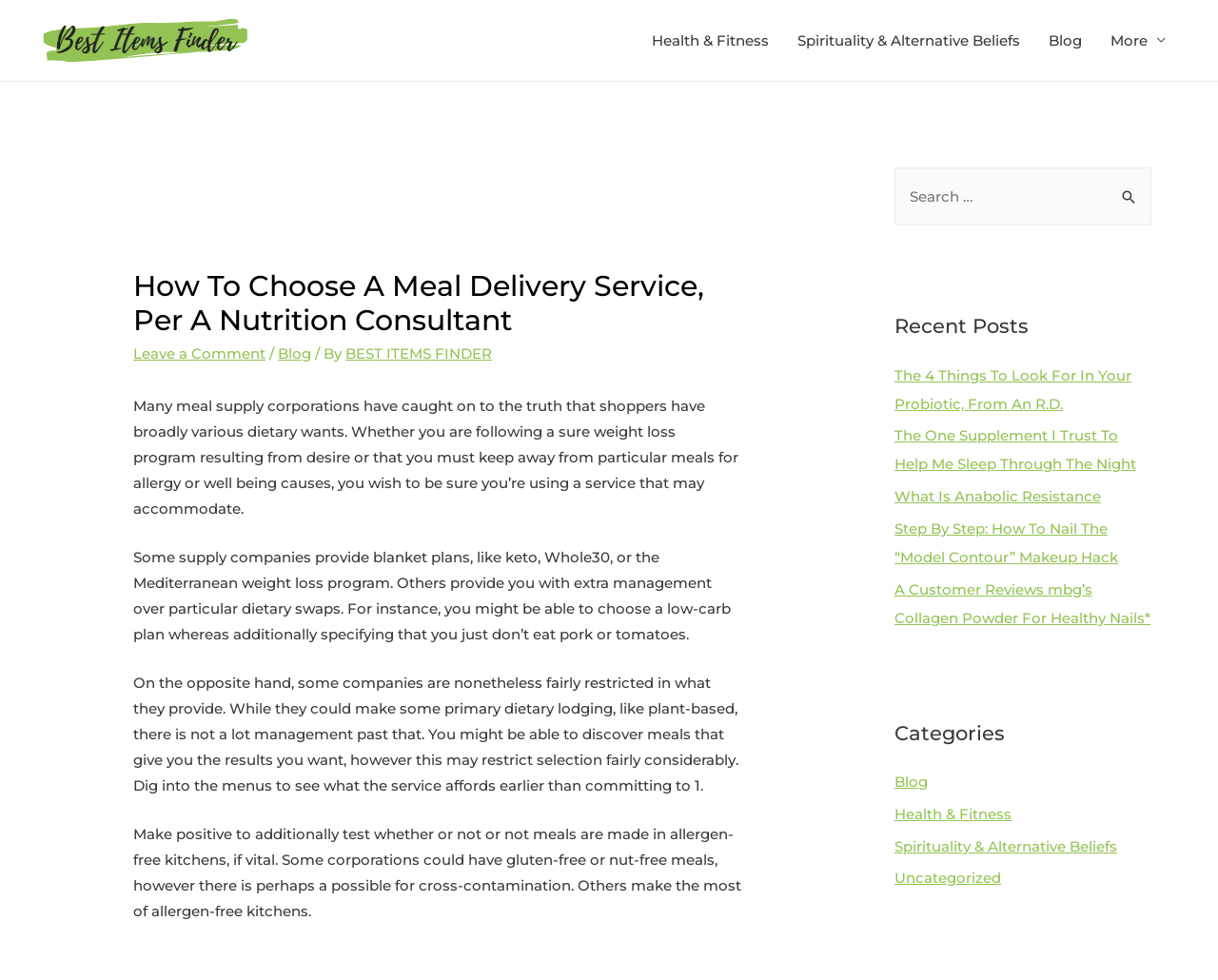Provide a one-word or short-phrase response to the question:
What type of content is listed under 'Recent Posts'?

Blog articles